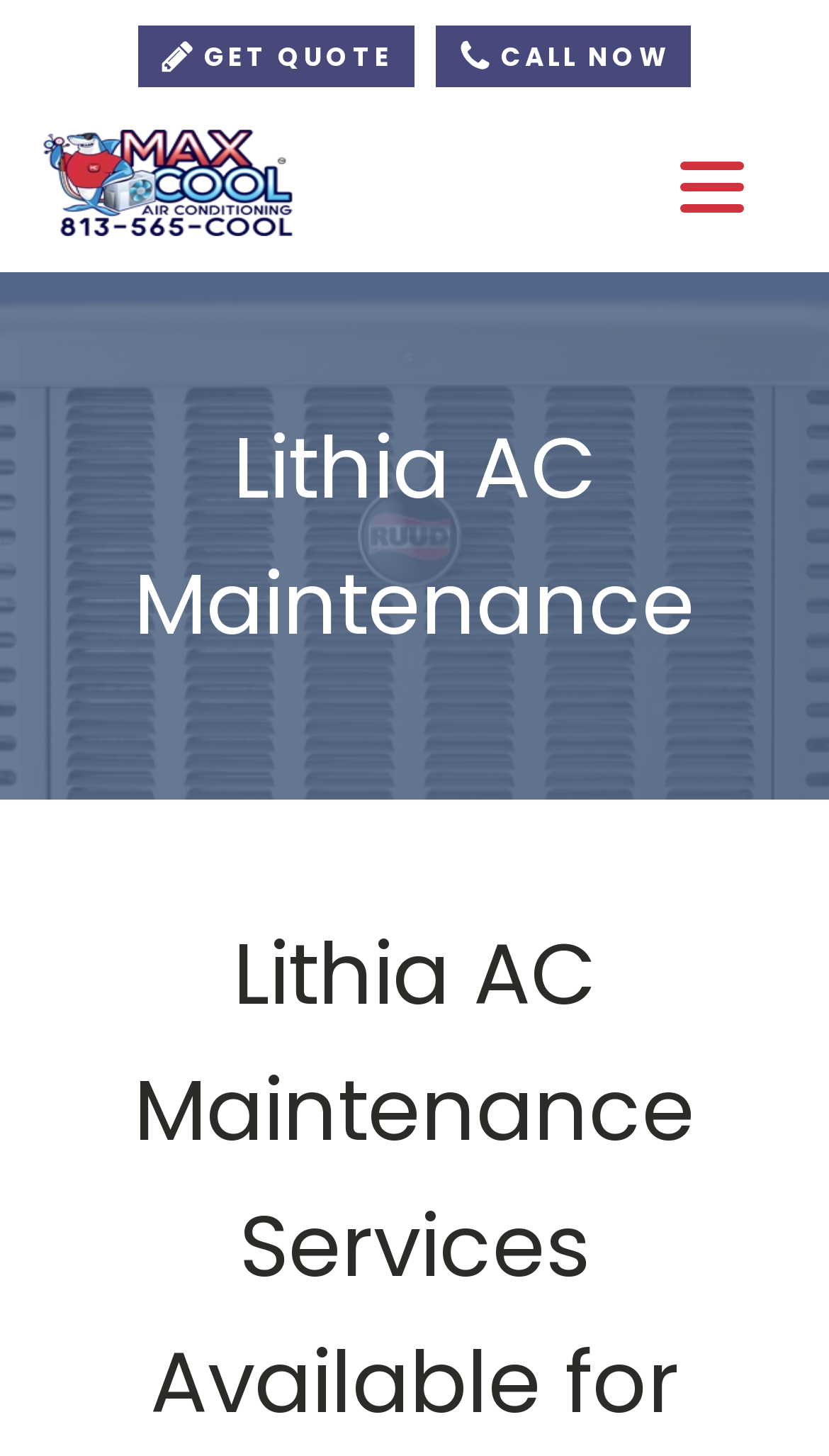Write a detailed summary of the webpage, including text, images, and layout.

The webpage is about Lithia AC maintenance services offered by Max Cool Air Conditioning & Heating. At the top left, there is a logo of Max Cool, which is an image. To the right of the logo, the title "Lithia AC Maintenance" is prominently displayed. 

Below the title, there are two prominent call-to-action buttons. The first button, located on the left, is labeled "GET QUOTE" and has a pencil icon next to it. The second button, located on the right, is labeled "CALL NOW" and has a phone icon next to it. 

The webpage appears to be focused on encouraging visitors to take action, either by getting a quote or calling now, likely to inquire about or schedule AC maintenance services.